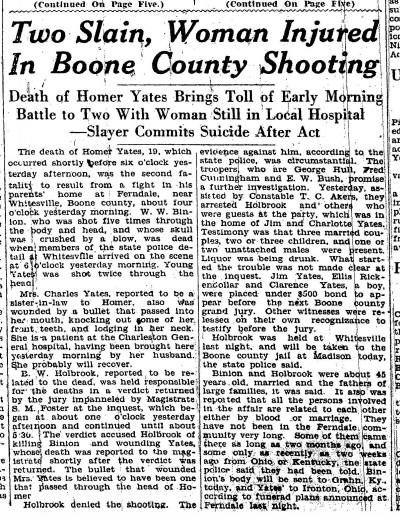Who allegedly shot Homer Yates? Look at the image and give a one-word or short phrase answer.

B.W. Holbrook